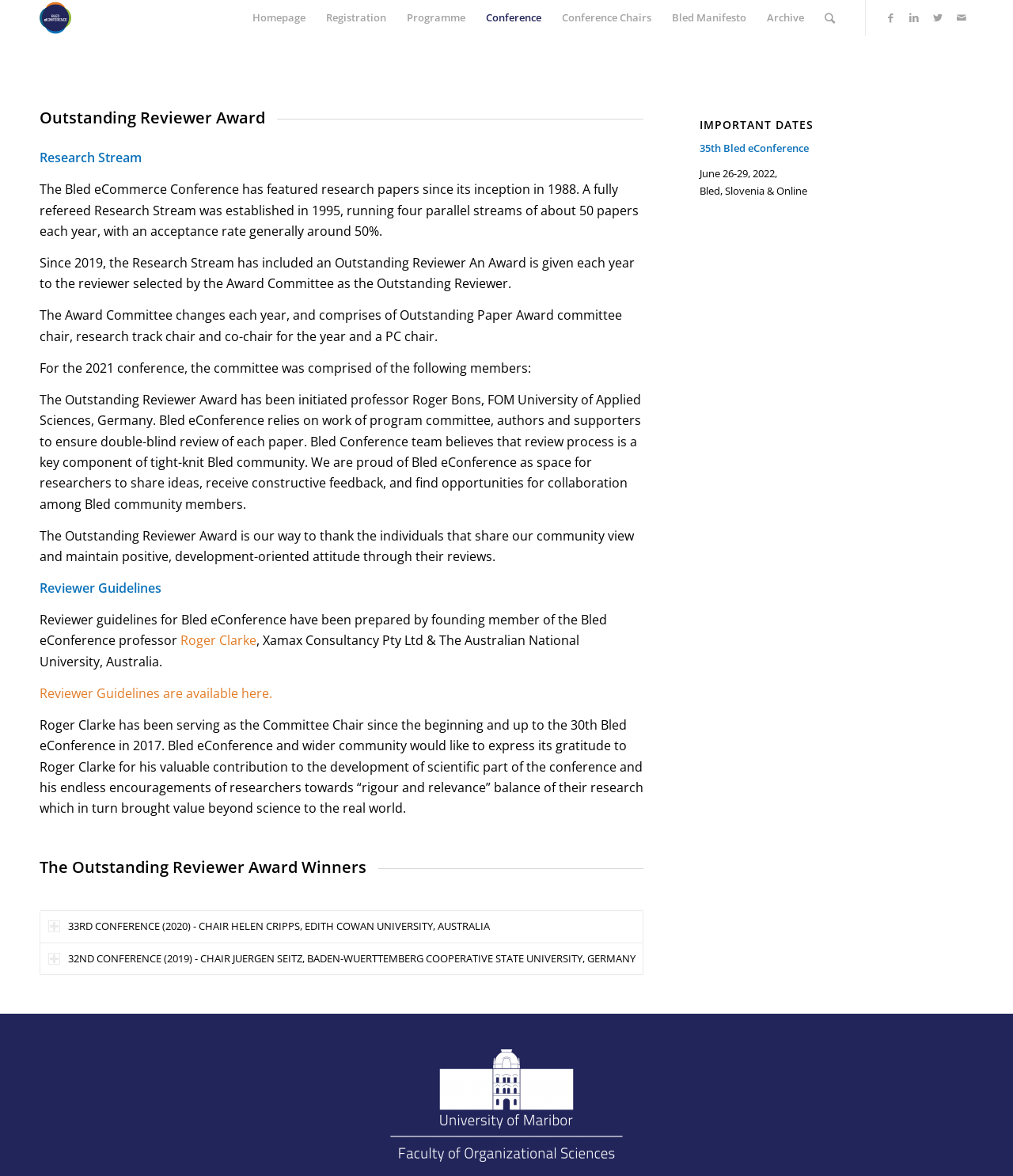Determine the bounding box coordinates of the clickable element necessary to fulfill the instruction: "Get rates for bringing a partner". Provide the coordinates as four float numbers within the 0 to 1 range, i.e., [left, top, right, bottom].

None